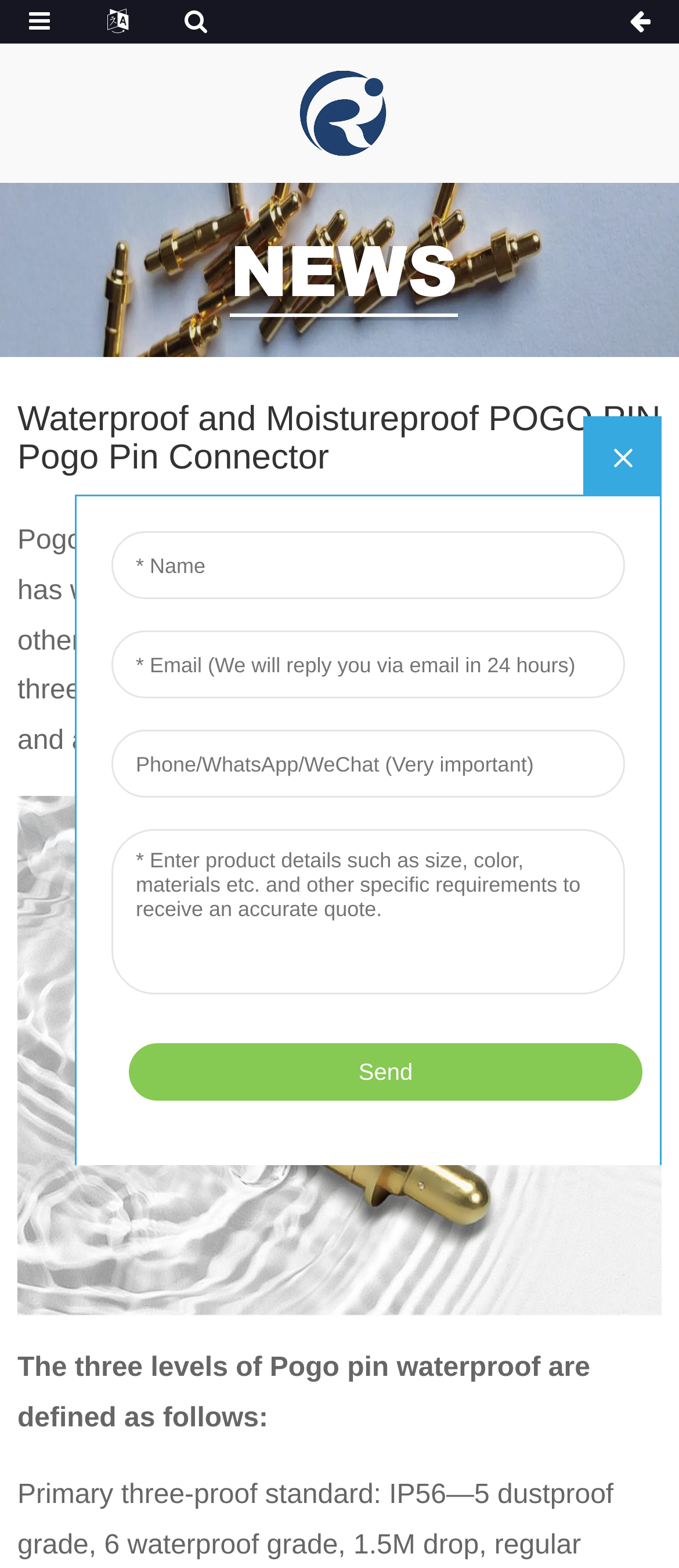Determine the bounding box coordinates of the UI element that matches the following description: "alt="gmf"". The coordinates should be four float numbers between 0 and 1 in the format [left, top, right, bottom].

[0.026, 0.664, 0.974, 0.681]